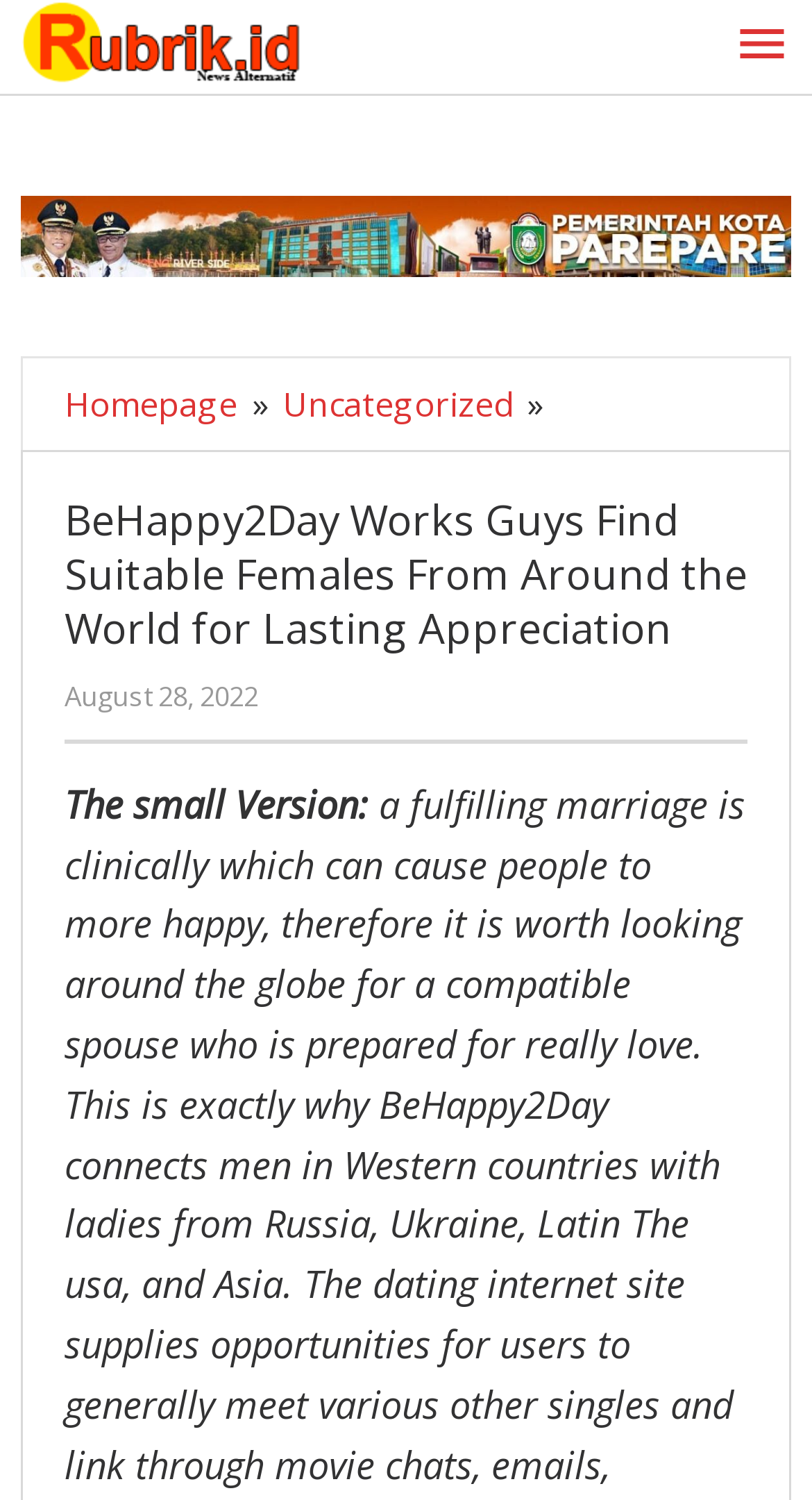Please provide a comprehensive answer to the question below using the information from the image: When was the article published?

The publication date of the article can be found below the title, which says 'August 28, 2022'.